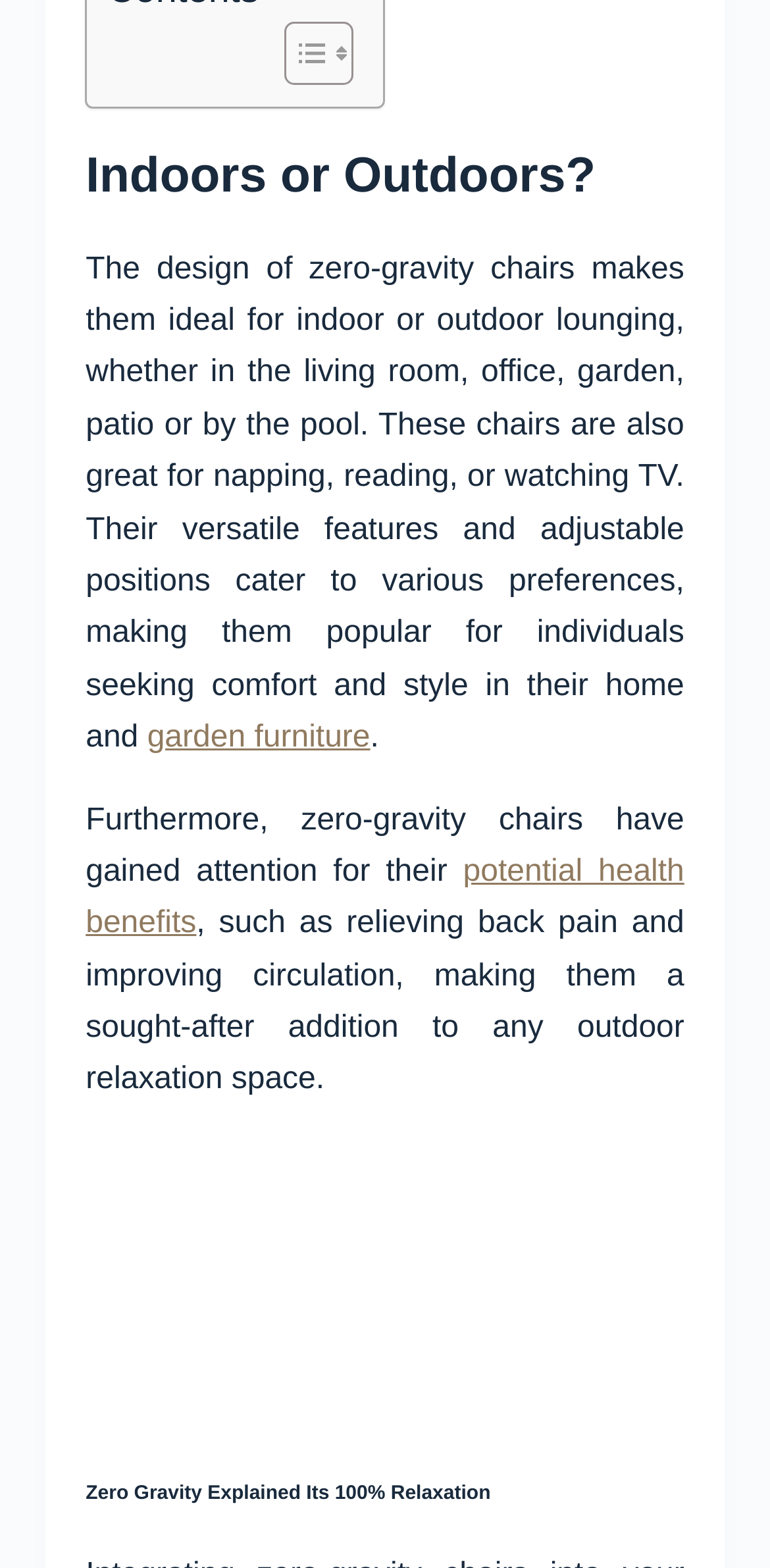Identify the bounding box for the UI element that is described as follows: "potential health benefits".

[0.111, 0.545, 0.889, 0.6]